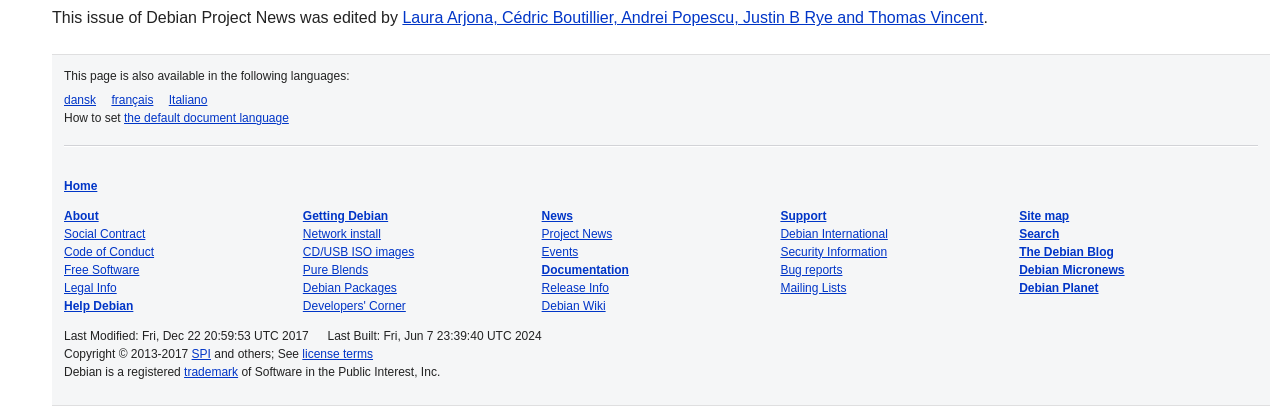Please provide a comprehensive answer to the question based on the screenshot: What languages are available for this page?

I found the answer by looking at the links with IDs 524, 526, and 528, which have OCR text 'dansk', 'français', and 'Italiano' respectively. These links are located near the text 'This page is also available in the following languages:' which is a StaticText element with ID 393.